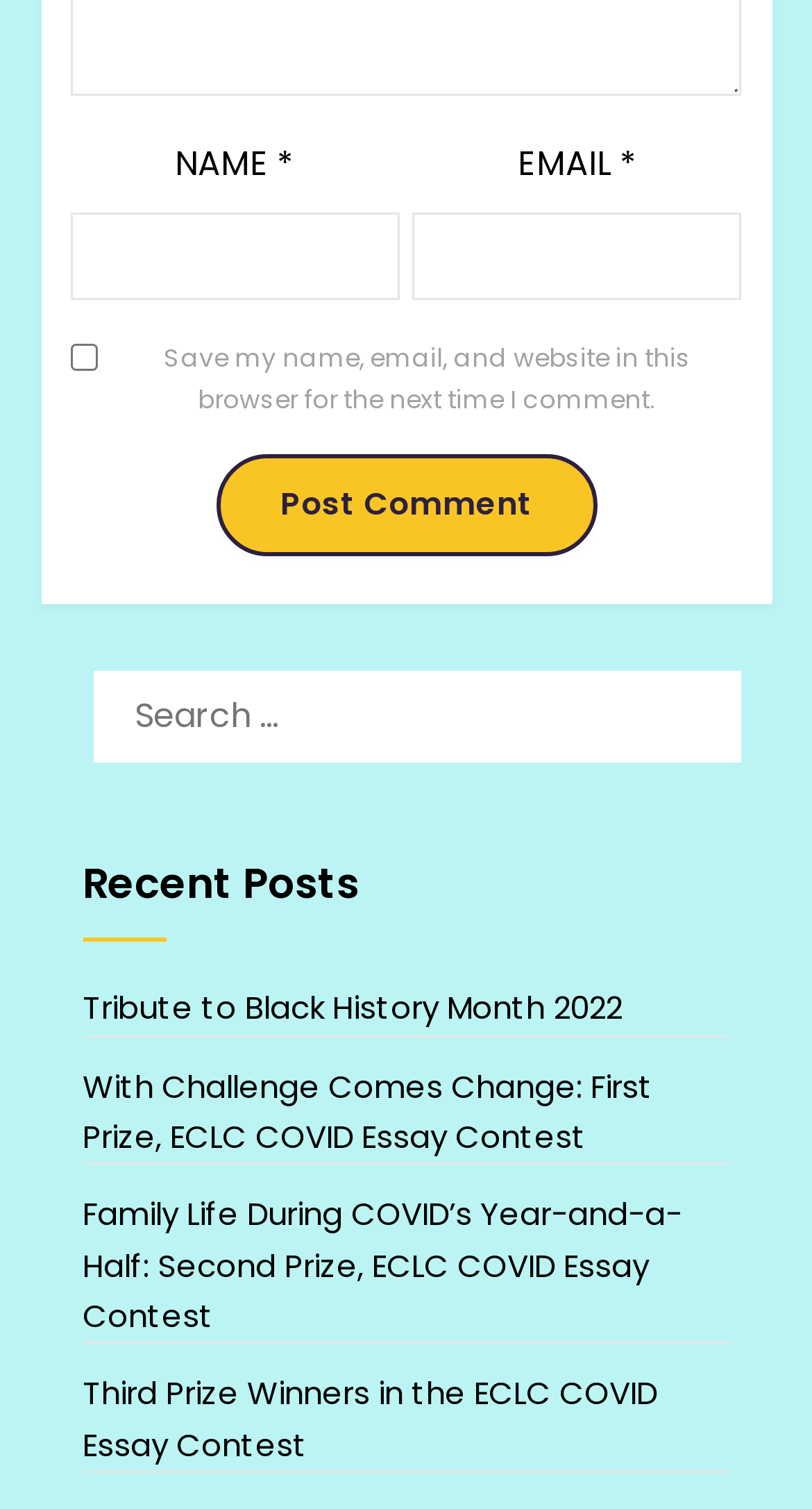Is the 'Save my name, email, and website in this browser for the next time I comment' checkbox checked?
Give a single word or phrase answer based on the content of the image.

No